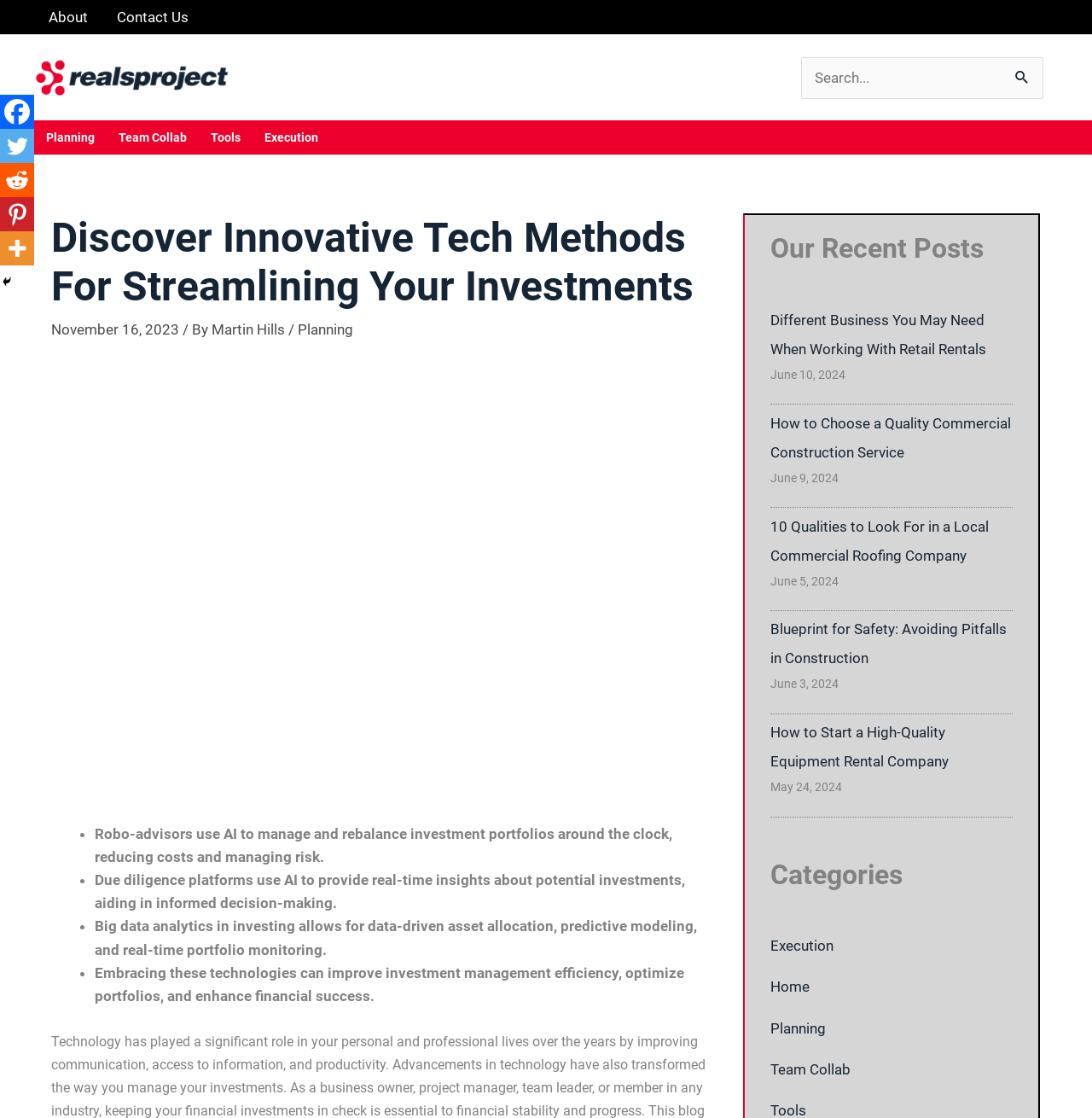Please locate the bounding box coordinates of the element's region that needs to be clicked to follow the instruction: "Read the article about innovative tech methods for streamlining investments". The bounding box coordinates should be provided as four float numbers between 0 and 1, i.e., [left, top, right, bottom].

[0.047, 0.191, 0.657, 0.278]